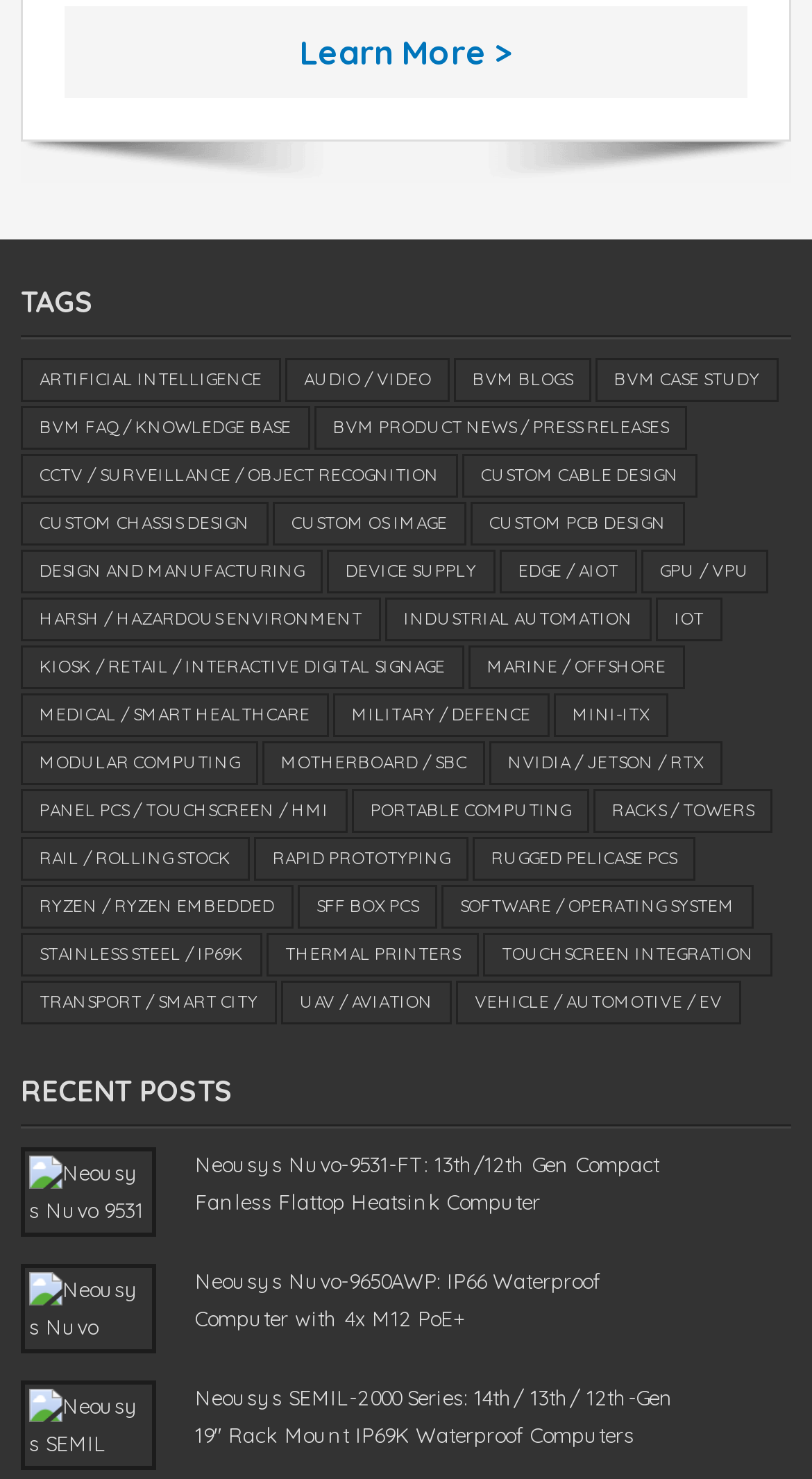What is the main category of the webpage?
Identify the answer in the screenshot and reply with a single word or phrase.

TAGS